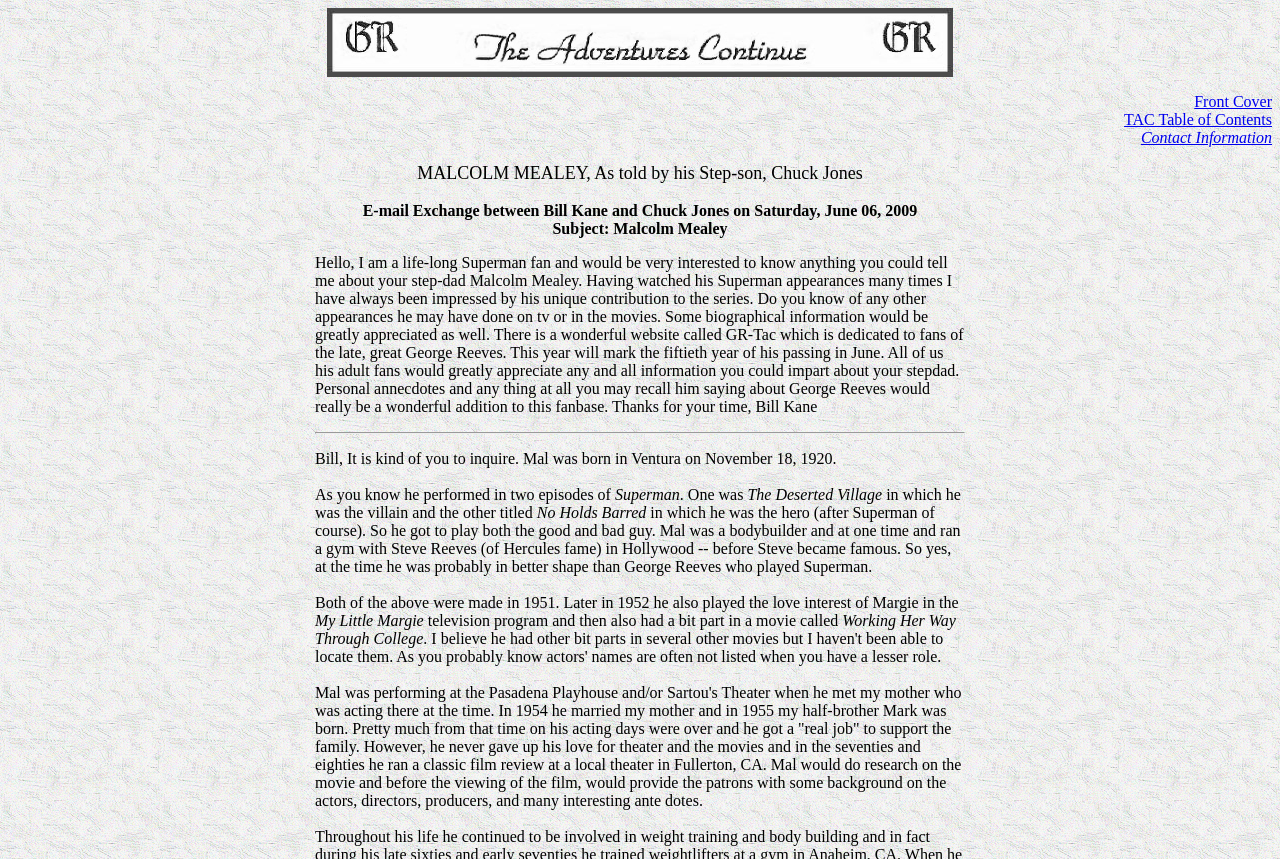Show the bounding box coordinates for the HTML element as described: "TAC Table of Contents".

[0.878, 0.108, 0.994, 0.149]